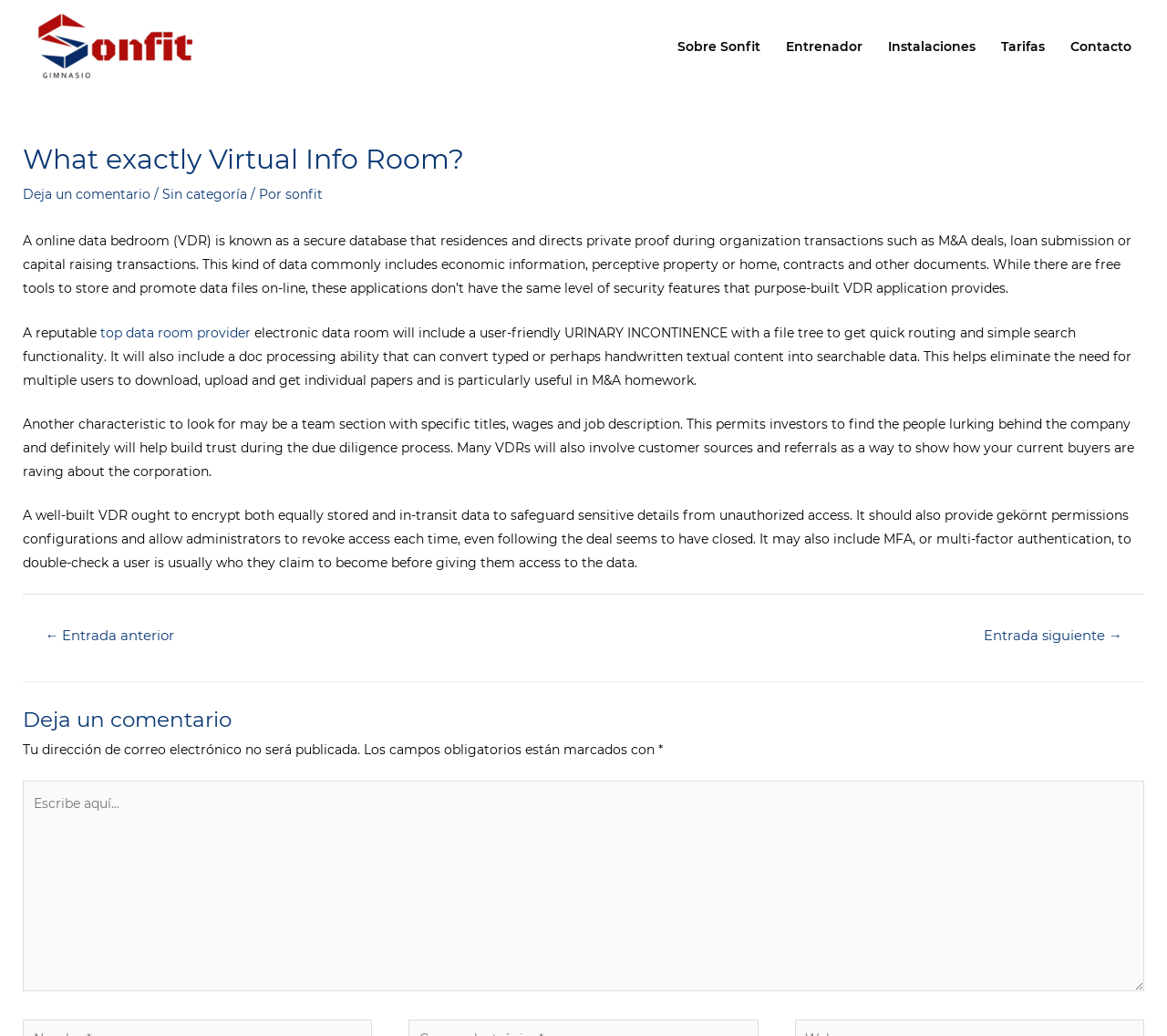What is a Virtual Info Room?
Please provide a detailed and thorough answer to the question.

Based on the webpage content, a Virtual Info Room (VDR) is described as a secure database that houses and directs private proof during organization transactions such as M&A deals, loan submission or capital raising transactions.